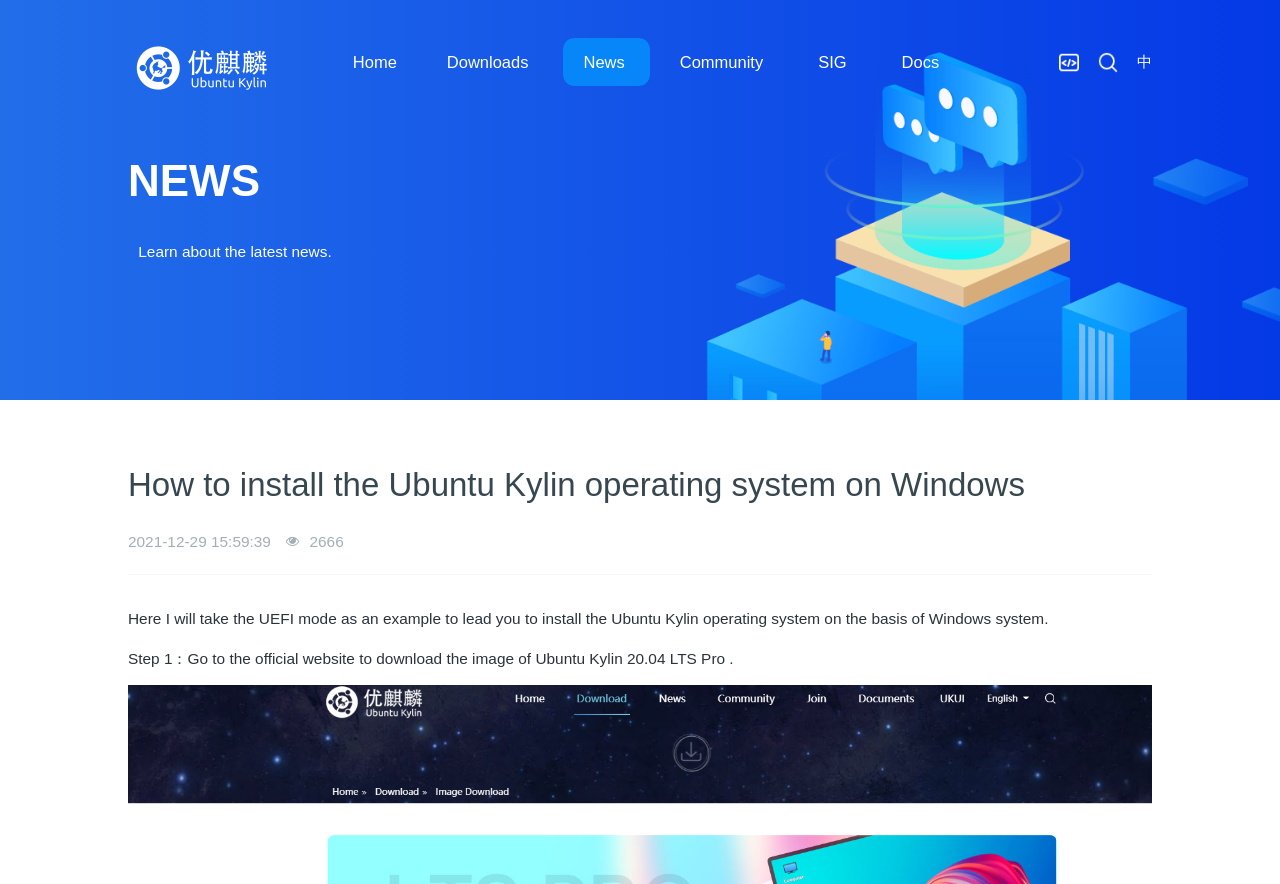Please predict the bounding box coordinates of the element's region where a click is necessary to complete the following instruction: "Click the 中 link". The coordinates should be represented by four float numbers between 0 and 1, i.e., [left, top, right, bottom].

[0.888, 0.059, 0.9, 0.079]